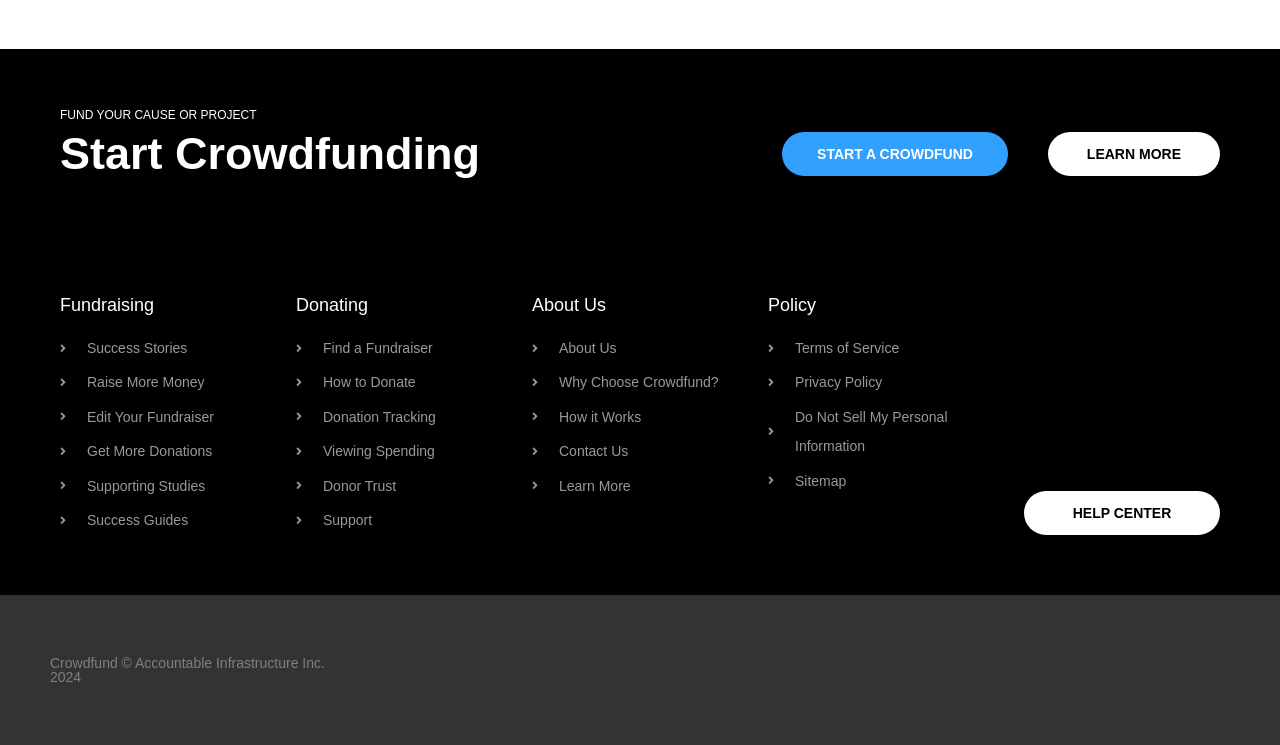Could you indicate the bounding box coordinates of the region to click in order to complete this instruction: "Start a crowdfunding campaign".

[0.611, 0.177, 0.787, 0.236]